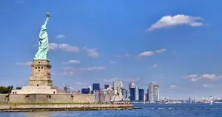Look at the image and write a detailed answer to the question: 
What is visible in the distance?

The image shows the Statue of Liberty standing on Liberty Island, and in the distance, the impressive architectural diversity of New York City's Manhattan skyline is visible, adding to the overall scenic beauty of the picture.